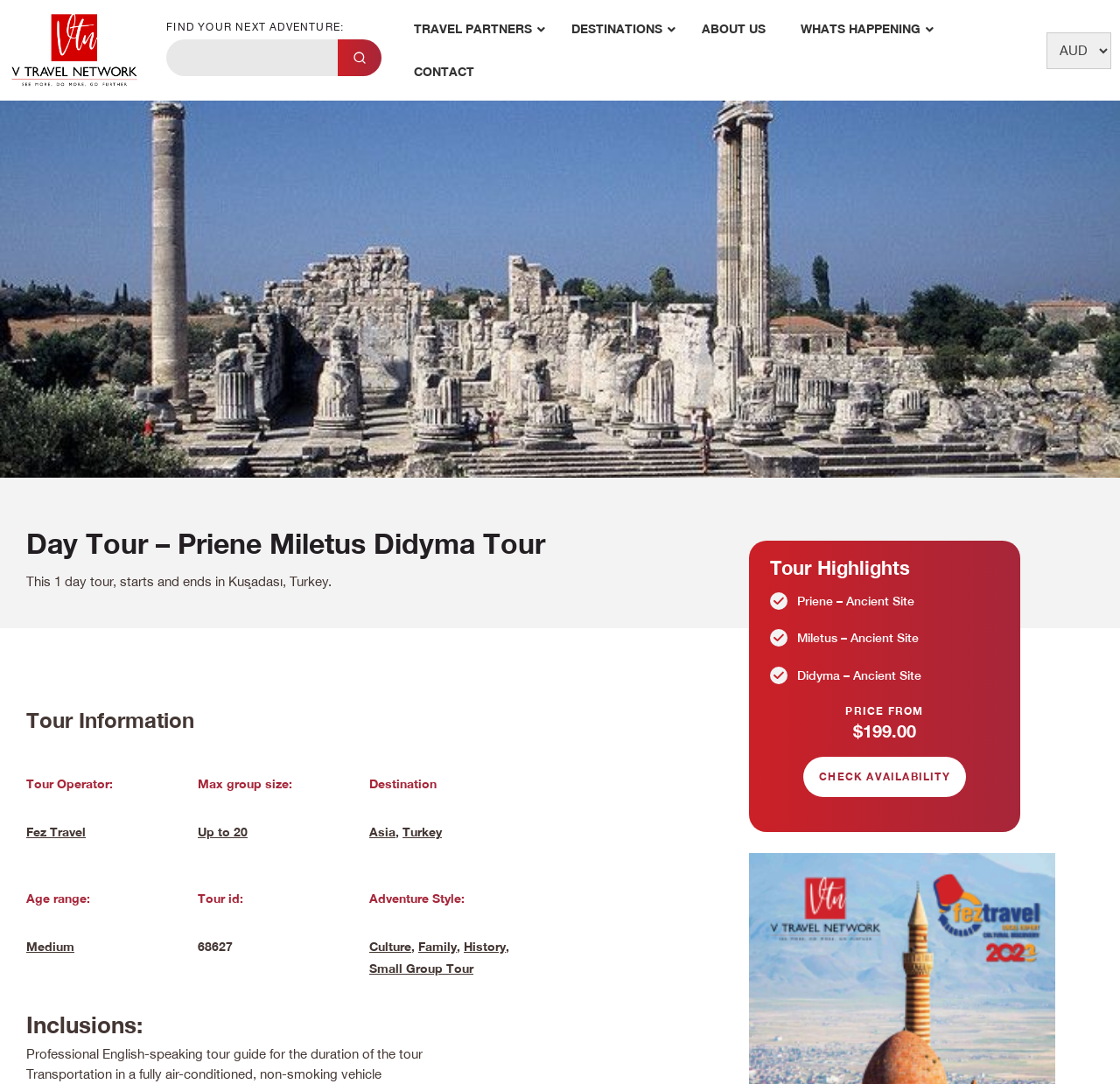Highlight the bounding box coordinates of the element that should be clicked to carry out the following instruction: "Explore 'Payroll Software'". The coordinates must be given as four float numbers ranging from 0 to 1, i.e., [left, top, right, bottom].

None